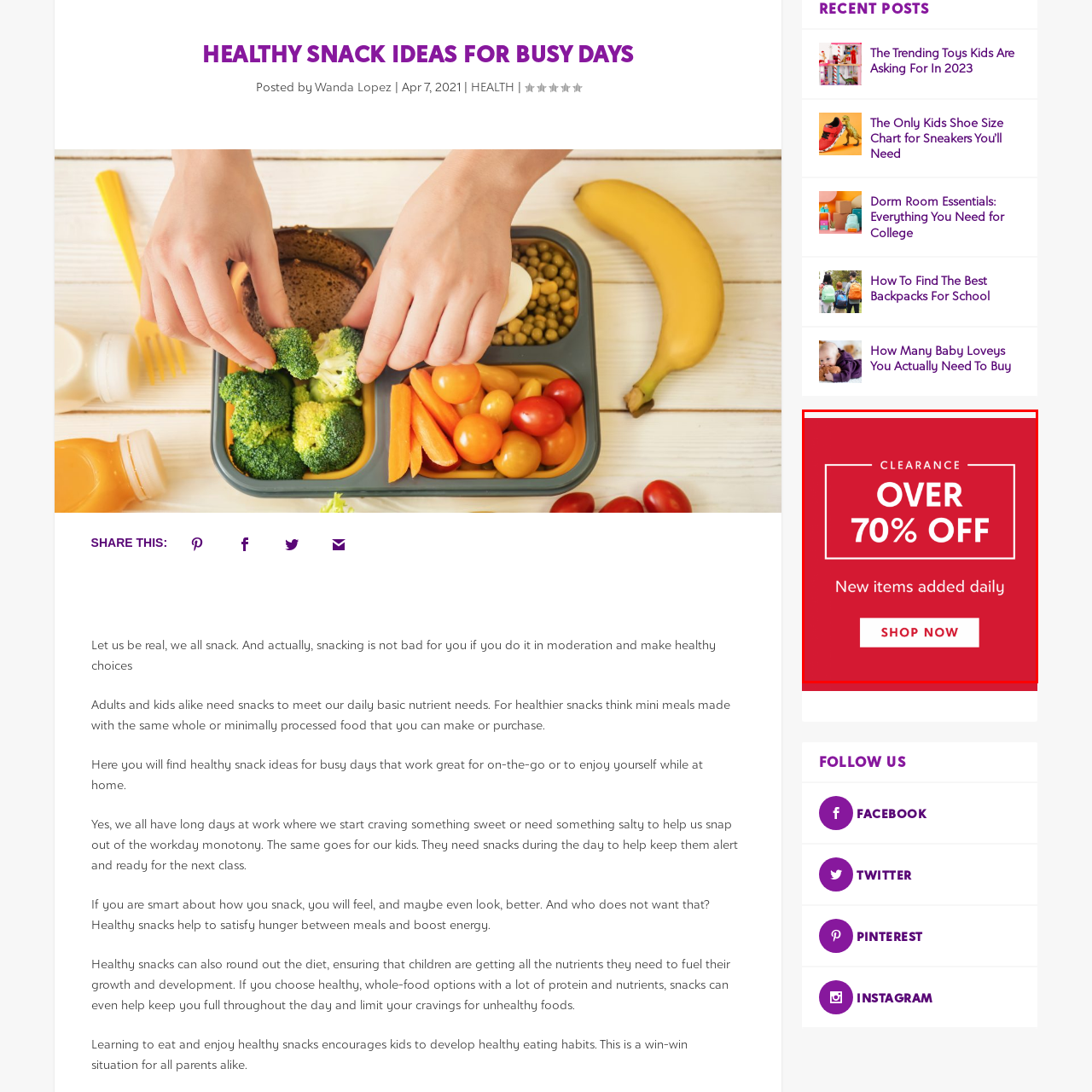Examine the portion of the image marked by the red rectangle, What is the background color of the advertisement? Answer concisely using a single word or phrase.

Red